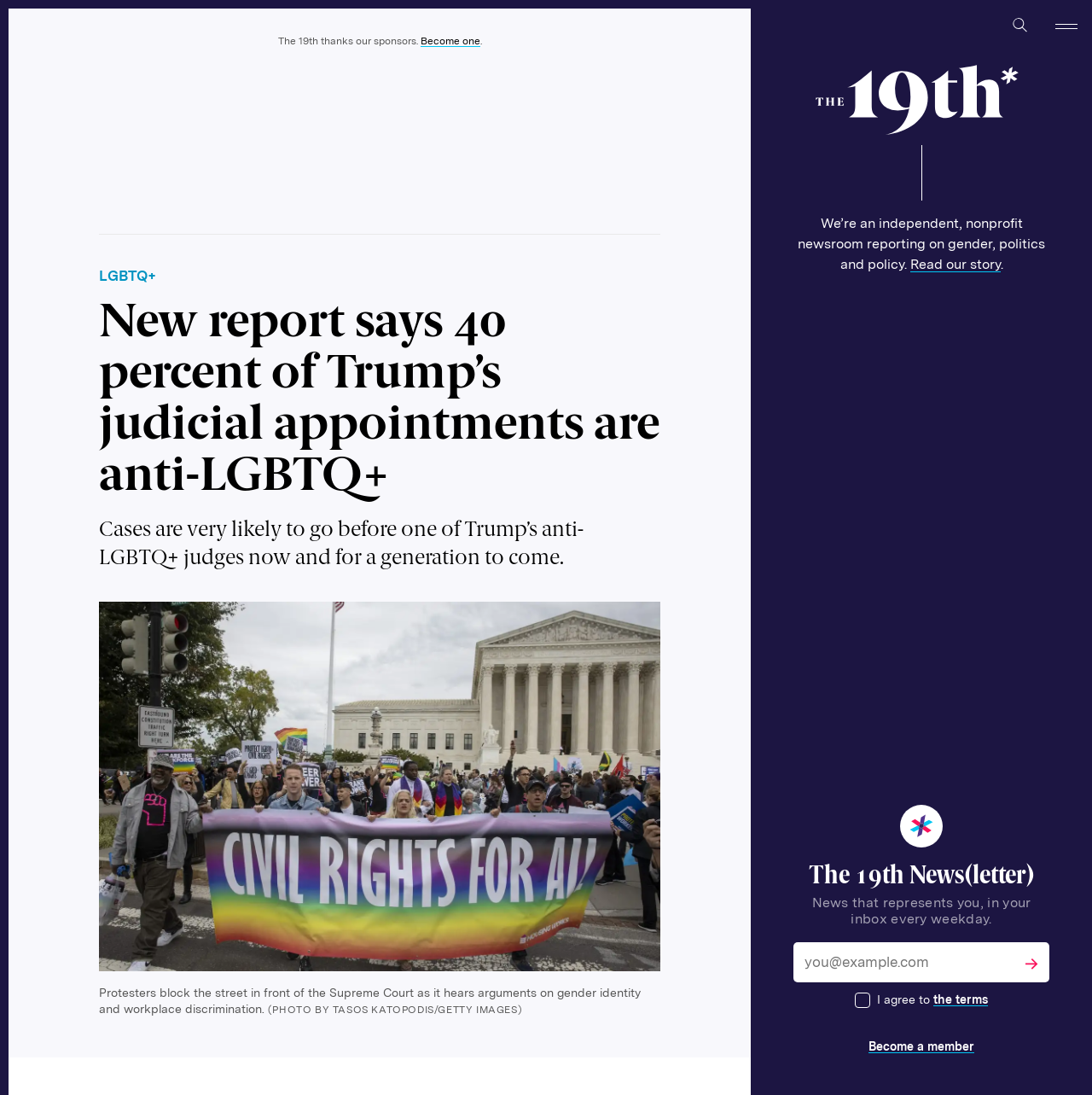Please locate the bounding box coordinates of the element that needs to be clicked to achieve the following instruction: "Read the story". The coordinates should be four float numbers between 0 and 1, i.e., [left, top, right, bottom].

[0.833, 0.234, 0.916, 0.249]